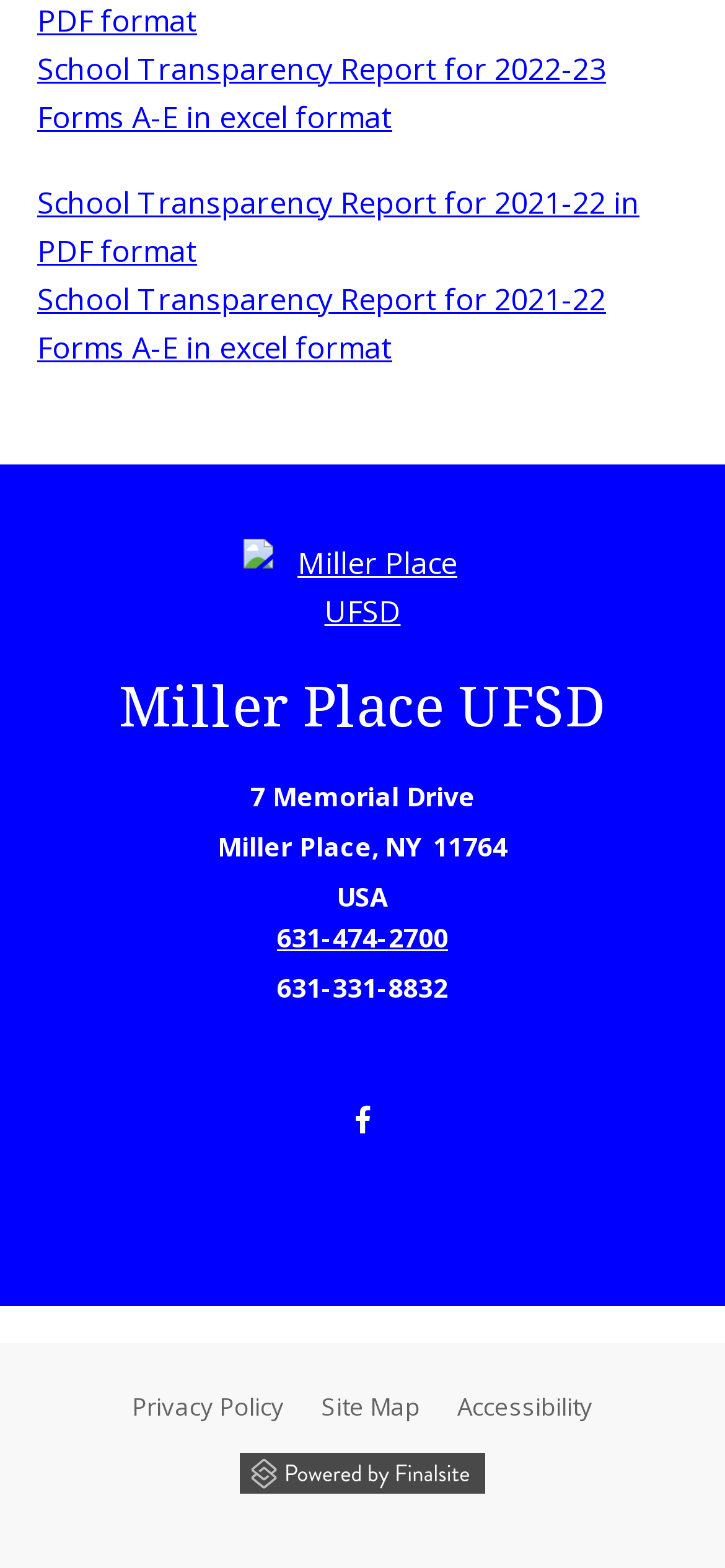Using the information shown in the image, answer the question with as much detail as possible: What is the school district's name?

The school district's name can be found in the article section of the webpage, where it is mentioned as 'Miller Place UFSD' with an accompanying image.